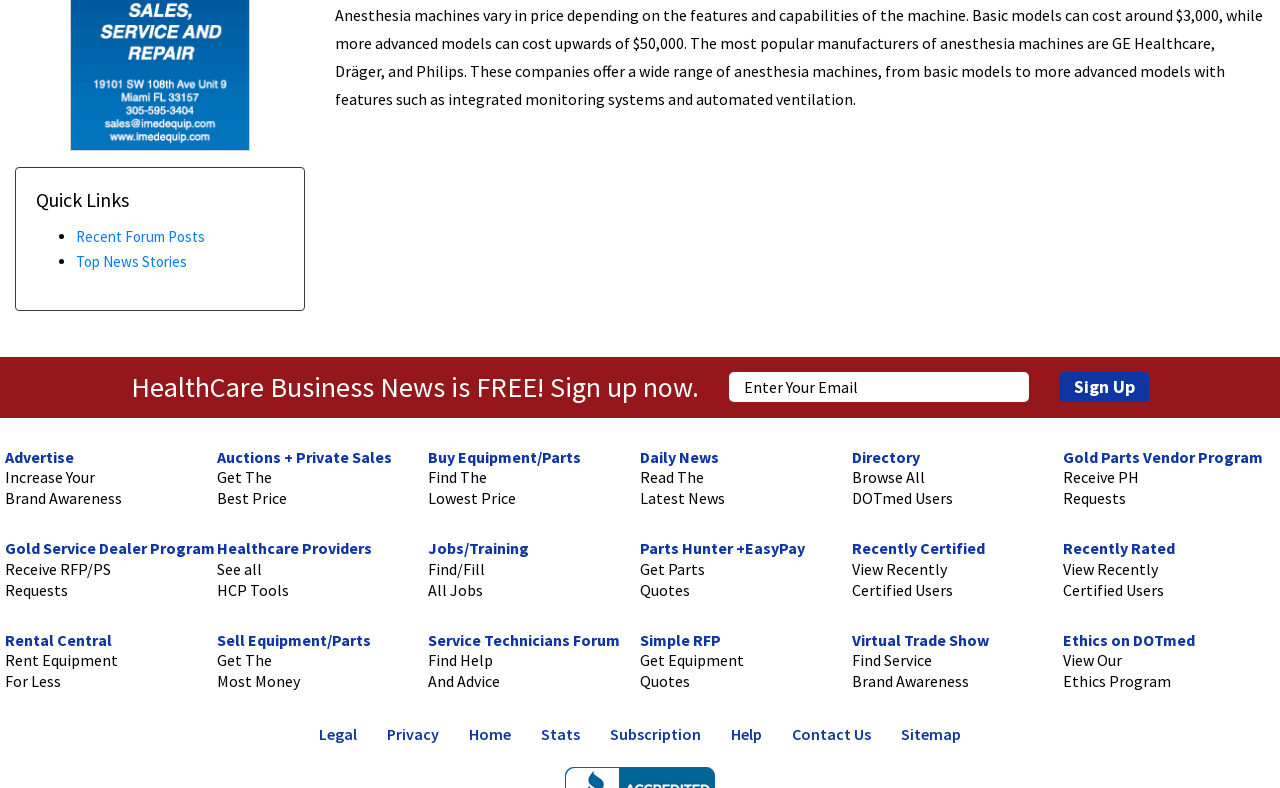Please determine the bounding box coordinates of the element's region to click in order to carry out the following instruction: "Browse all DOTmed users". The coordinates should be four float numbers between 0 and 1, i.e., [left, top, right, bottom].

[0.665, 0.593, 0.744, 0.645]